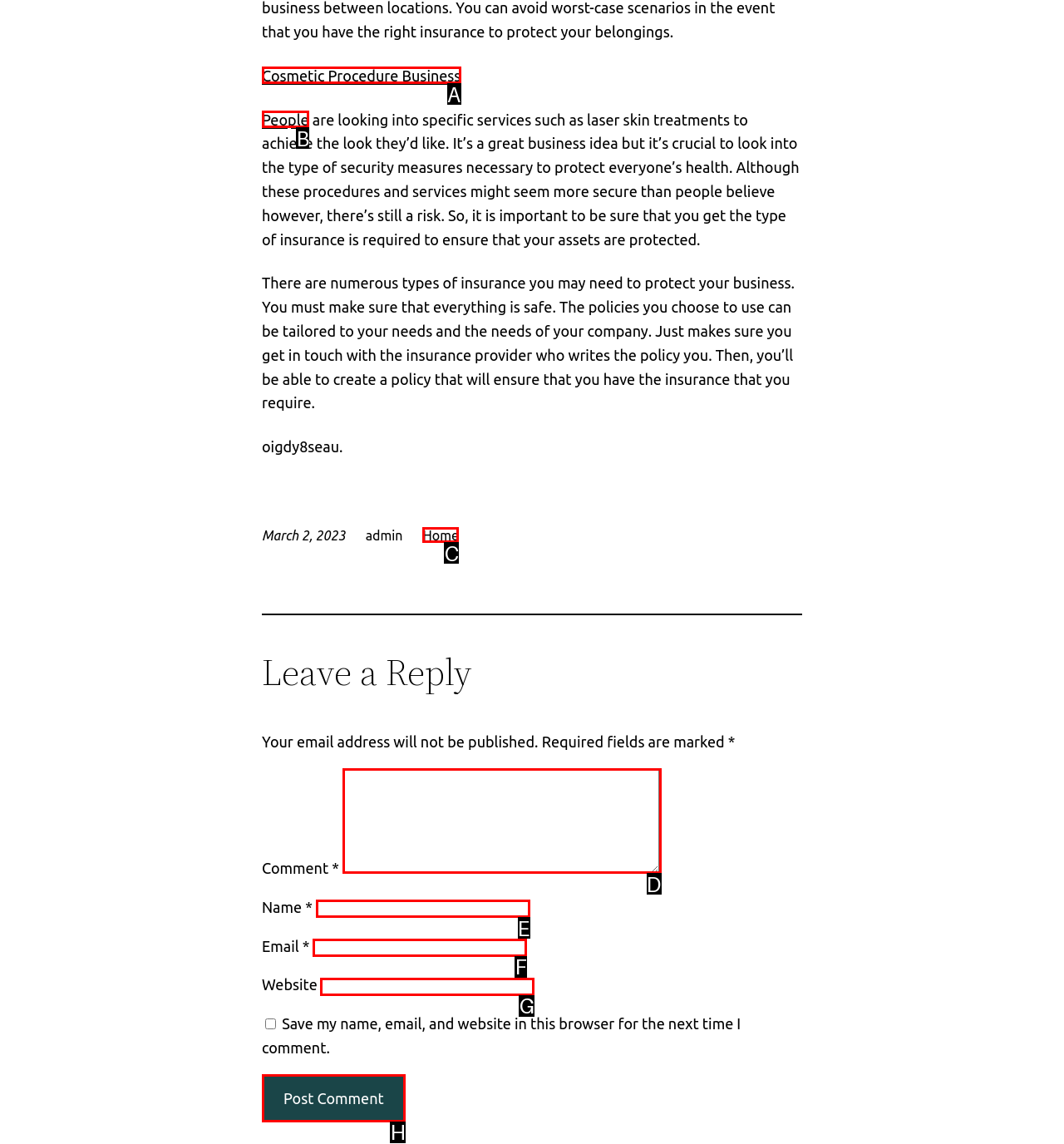Please identify the UI element that matches the description: People
Respond with the letter of the correct option.

B